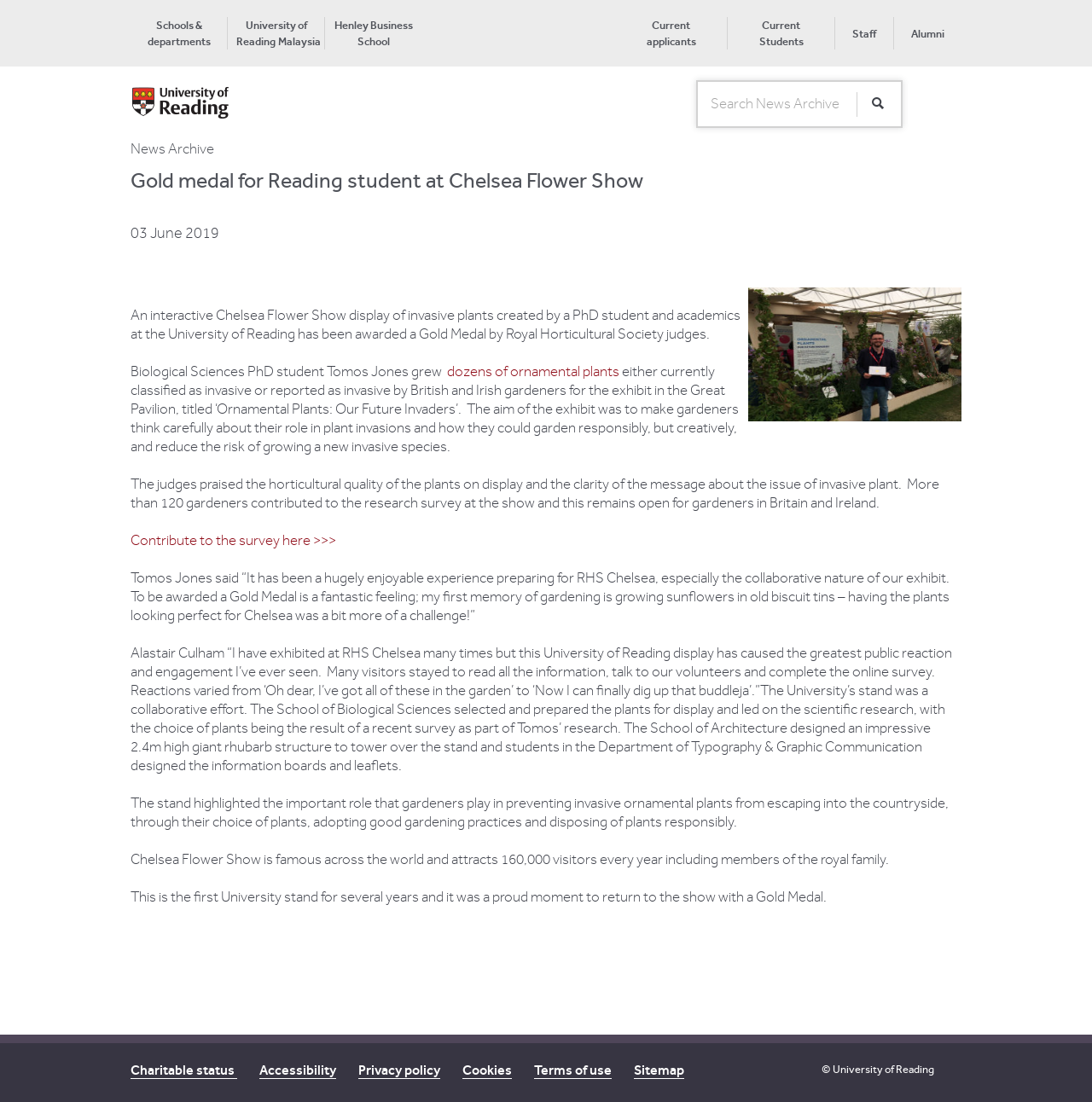Please specify the bounding box coordinates of the region to click in order to perform the following instruction: "Contribute to the survey".

[0.12, 0.483, 0.308, 0.499]